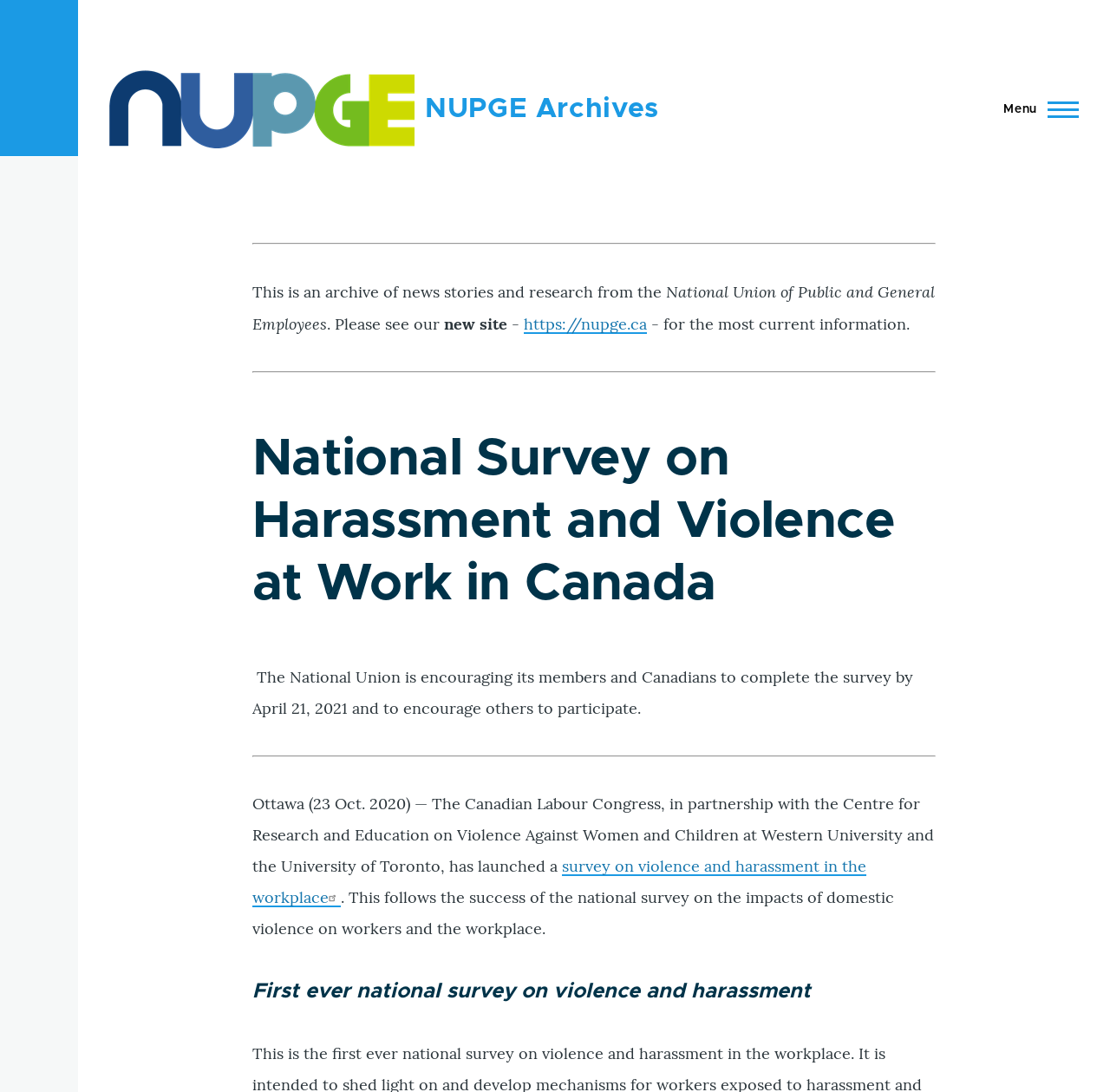Locate and extract the headline of this webpage.

National Survey on Harassment and Violence at Work in Canada